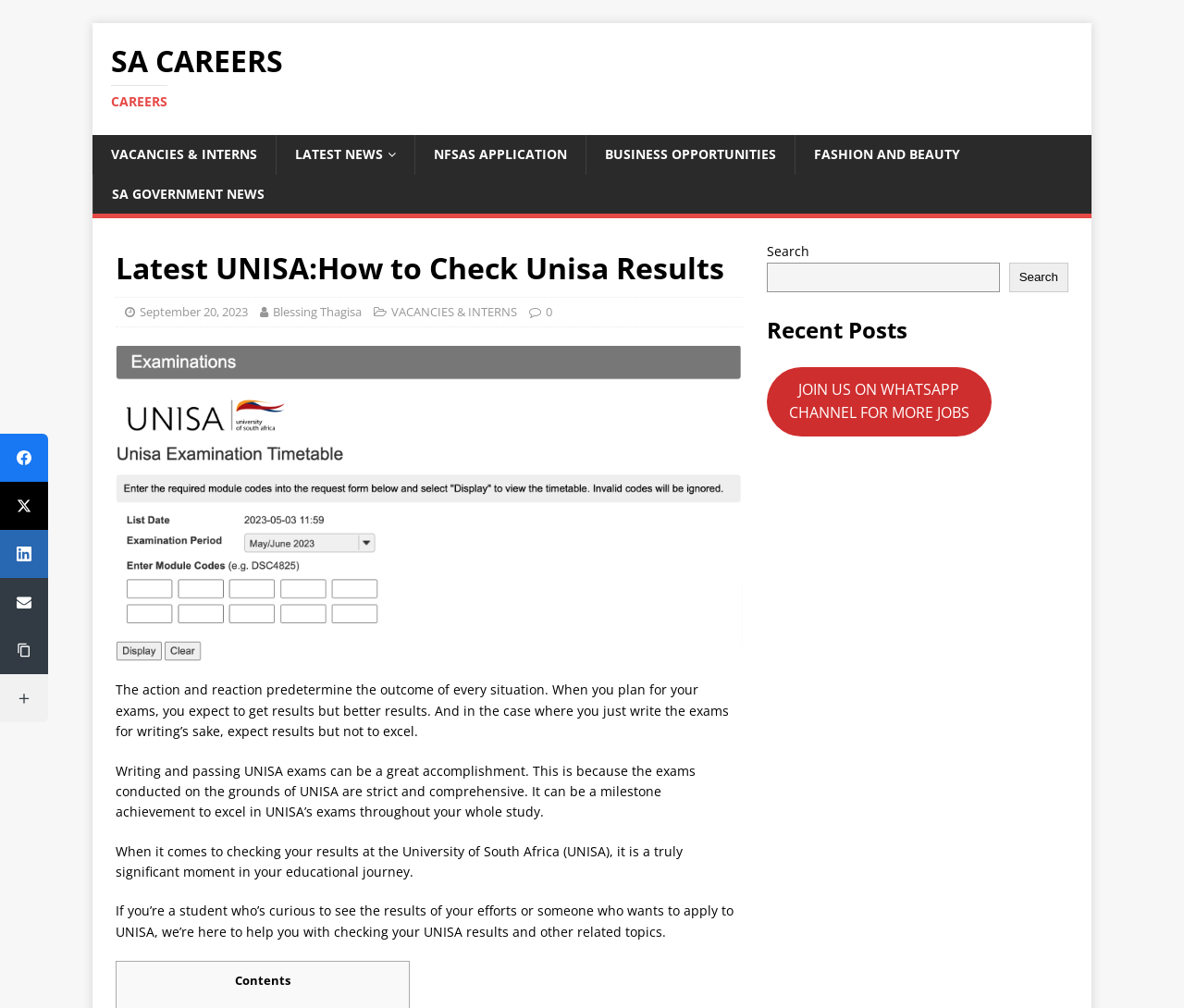What type of content is listed under 'Recent Posts'?
Using the information from the image, give a concise answer in one word or a short phrase.

Job-related posts